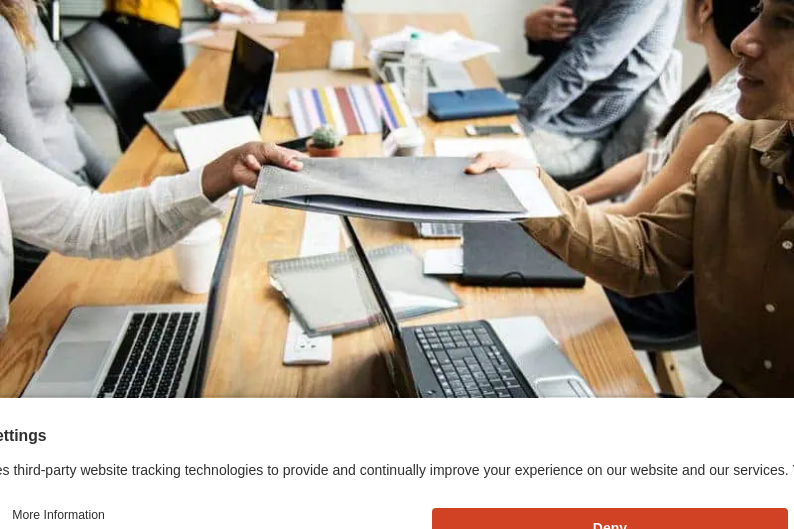Please look at the image and answer the question with a detailed explanation: What is the background of the image?

The background of the image showcases several laptops, notebooks, and other office materials, which underscores a dynamic work atmosphere and reflects a modern workplace aimed at fostering productivity and efficient workflow.